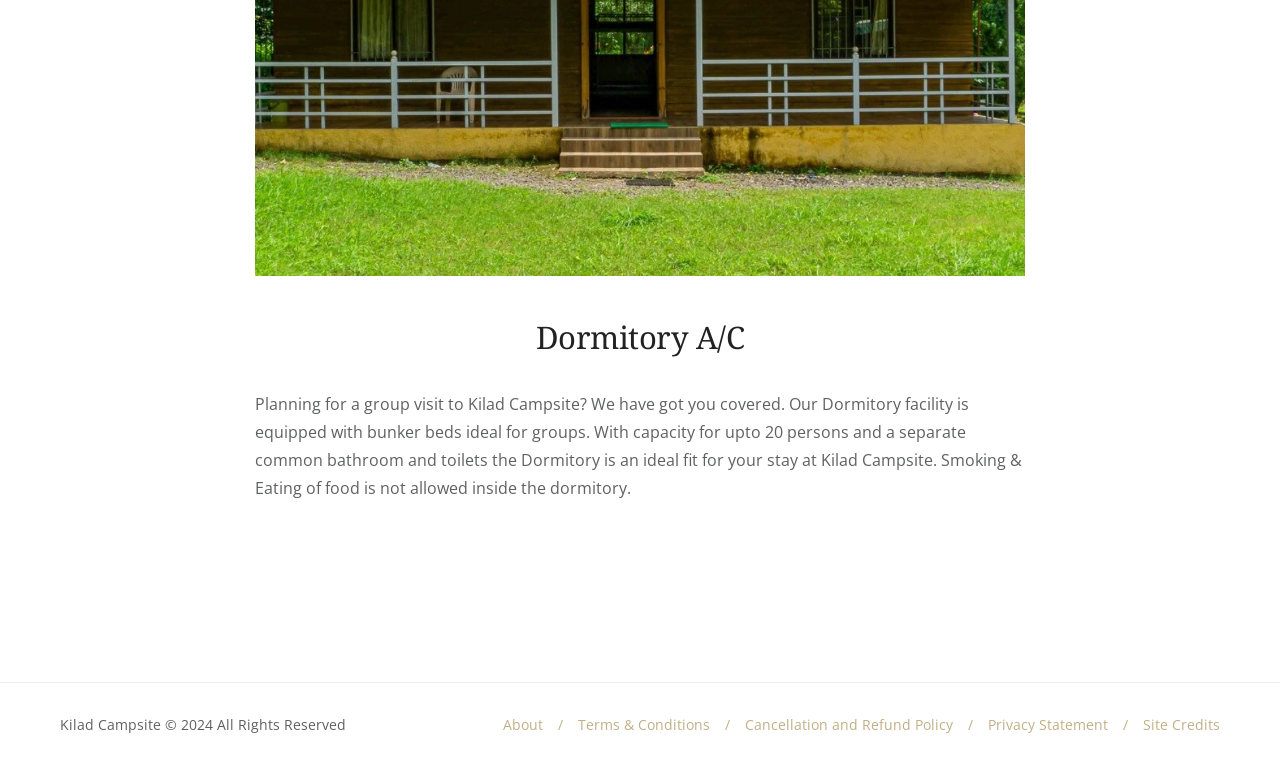Refer to the element description About and identify the corresponding bounding box in the screenshot. Format the coordinates as (top-left x, top-left y, bottom-right x, bottom-right y) with values in the range of 0 to 1.

[0.393, 0.932, 0.424, 0.957]